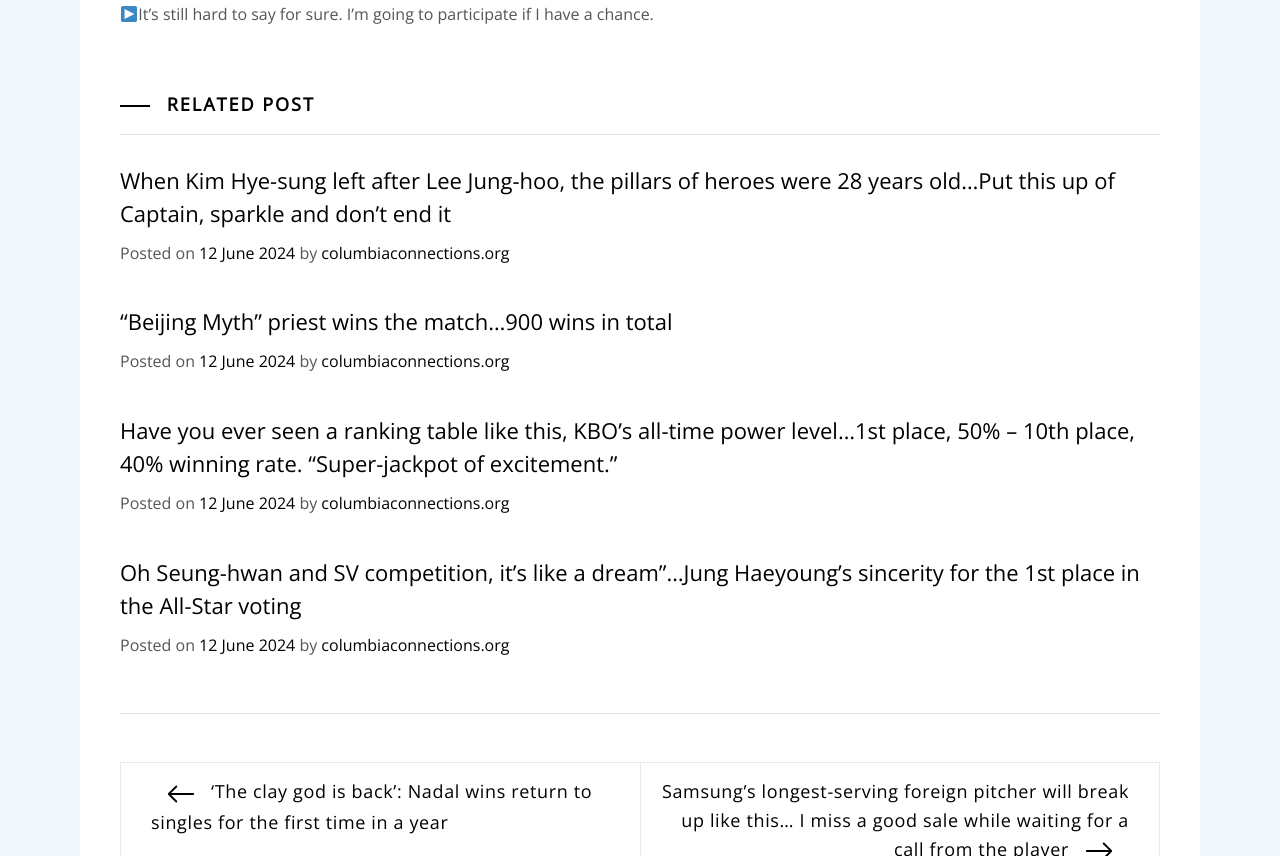Answer the question below with a single word or a brief phrase: 
What is the date of the third article?

12 June 2024